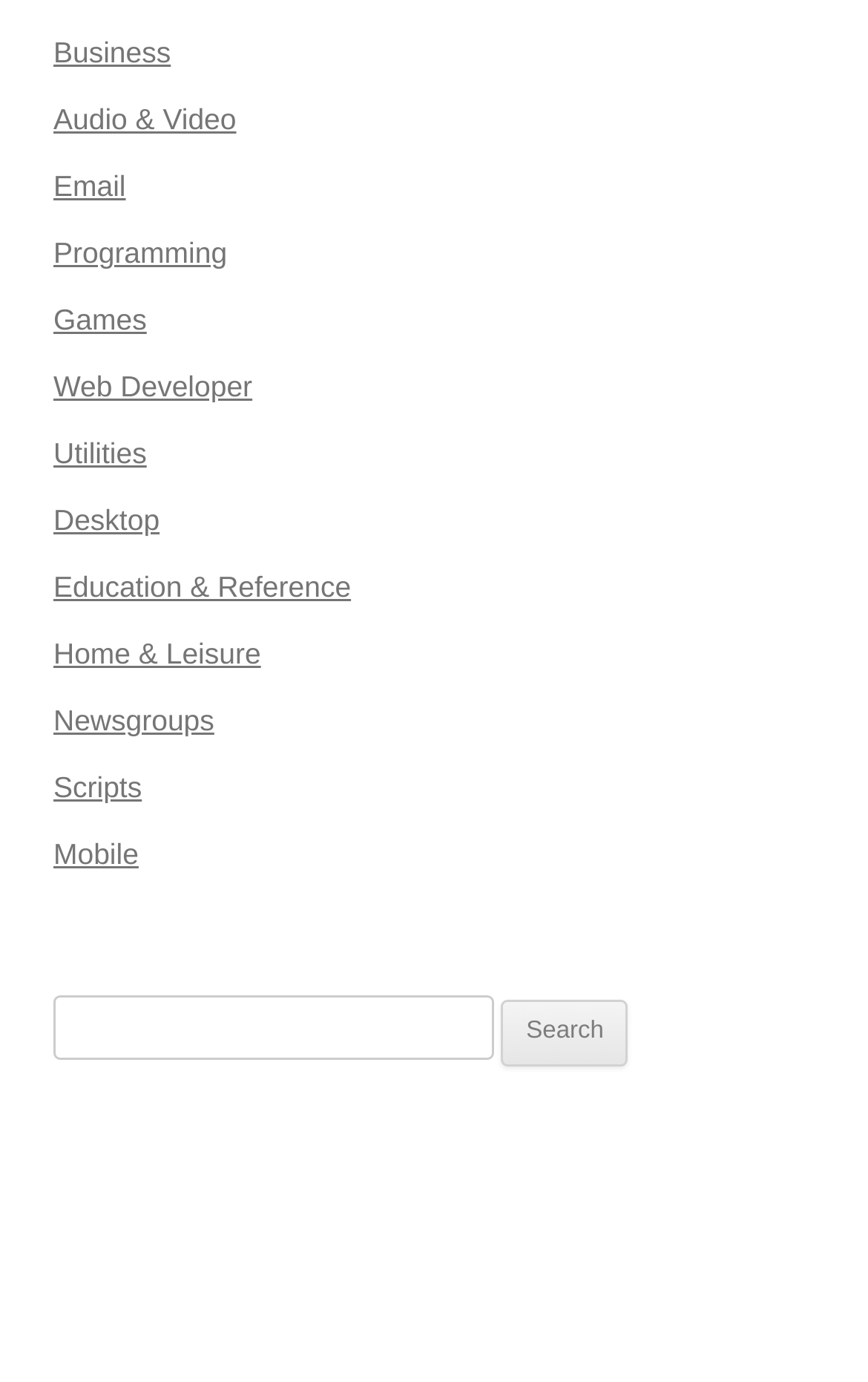Please give a concise answer to this question using a single word or phrase: 
How many categories are available?

16